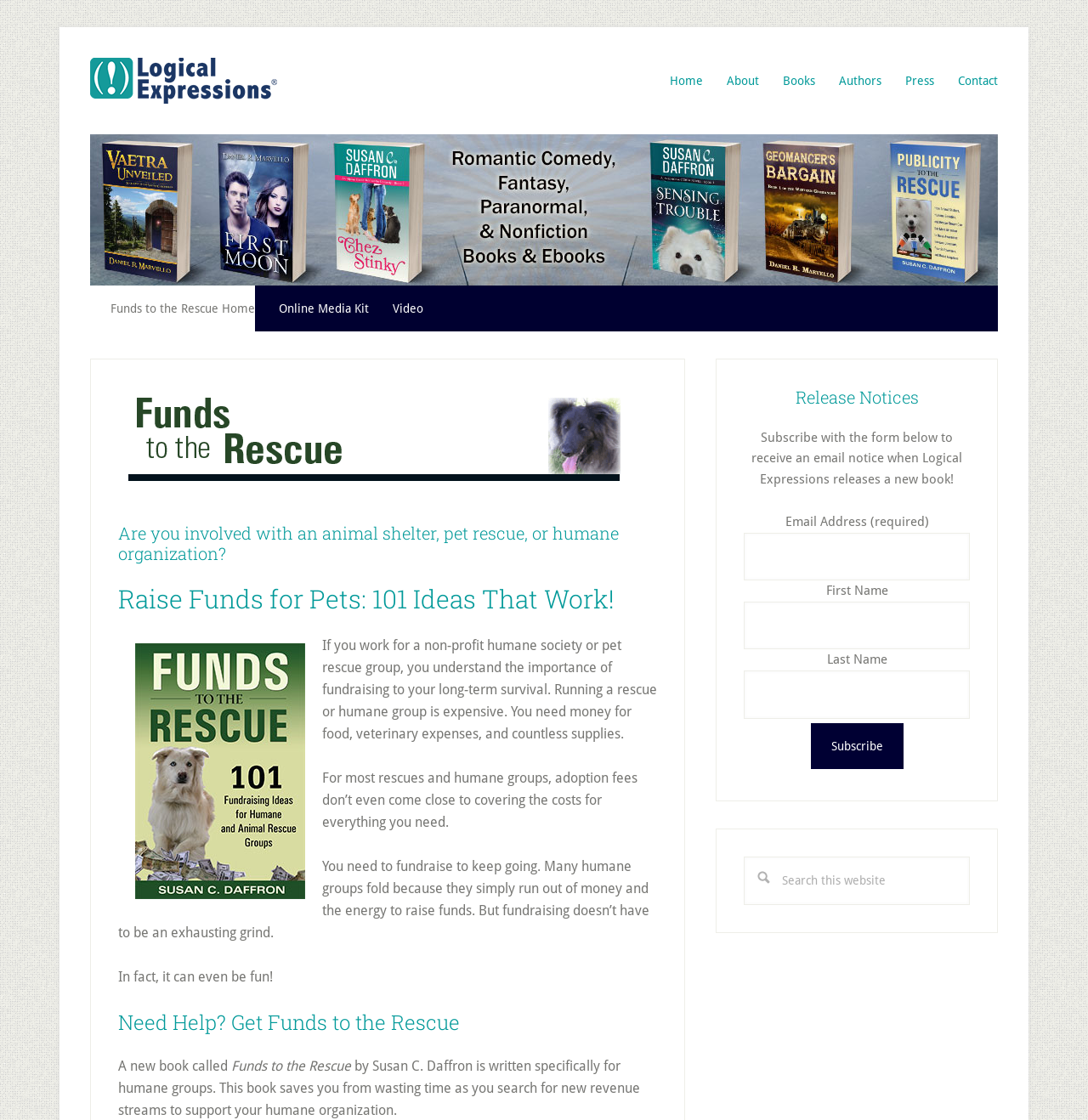How many navigation menus are on this webpage?
Based on the image, answer the question with a single word or brief phrase.

2